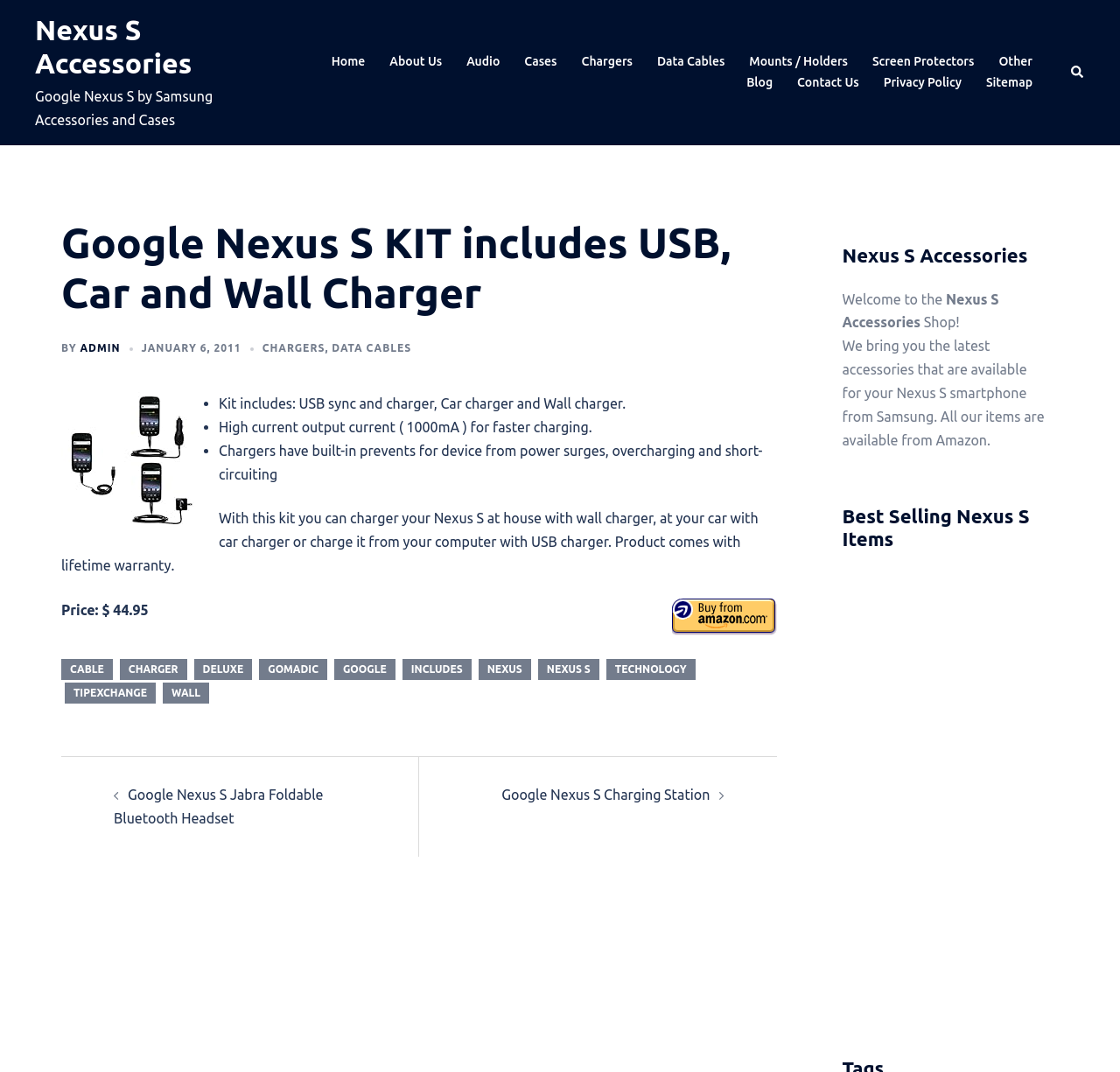Determine the bounding box coordinates of the region I should click to achieve the following instruction: "Go to the 'Chargers' page". Ensure the bounding box coordinates are four float numbers between 0 and 1, i.e., [left, top, right, bottom].

[0.234, 0.319, 0.29, 0.33]